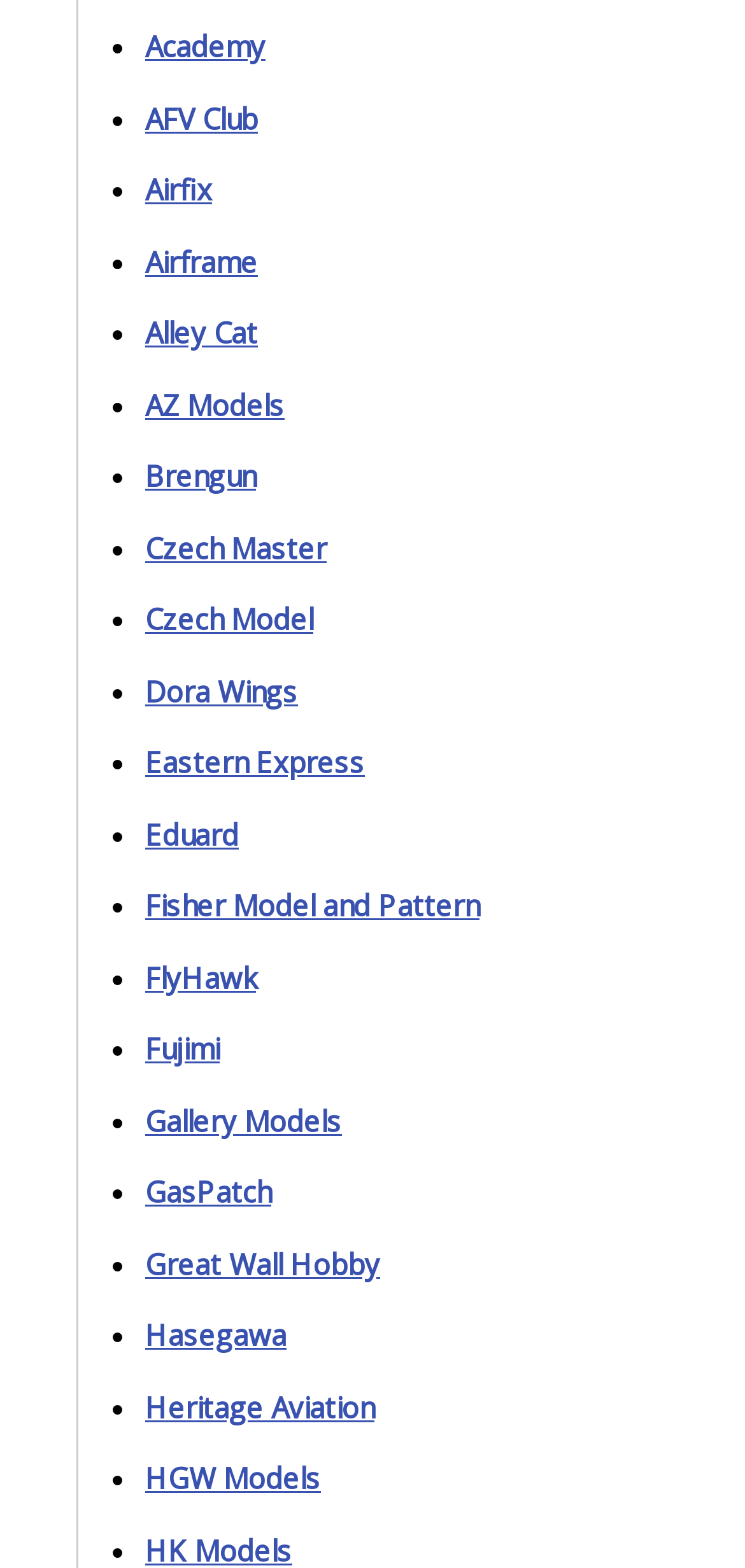Determine the bounding box coordinates of the region I should click to achieve the following instruction: "Explore Eduard models". Ensure the bounding box coordinates are four float numbers between 0 and 1, i.e., [left, top, right, bottom].

[0.195, 0.52, 0.321, 0.544]